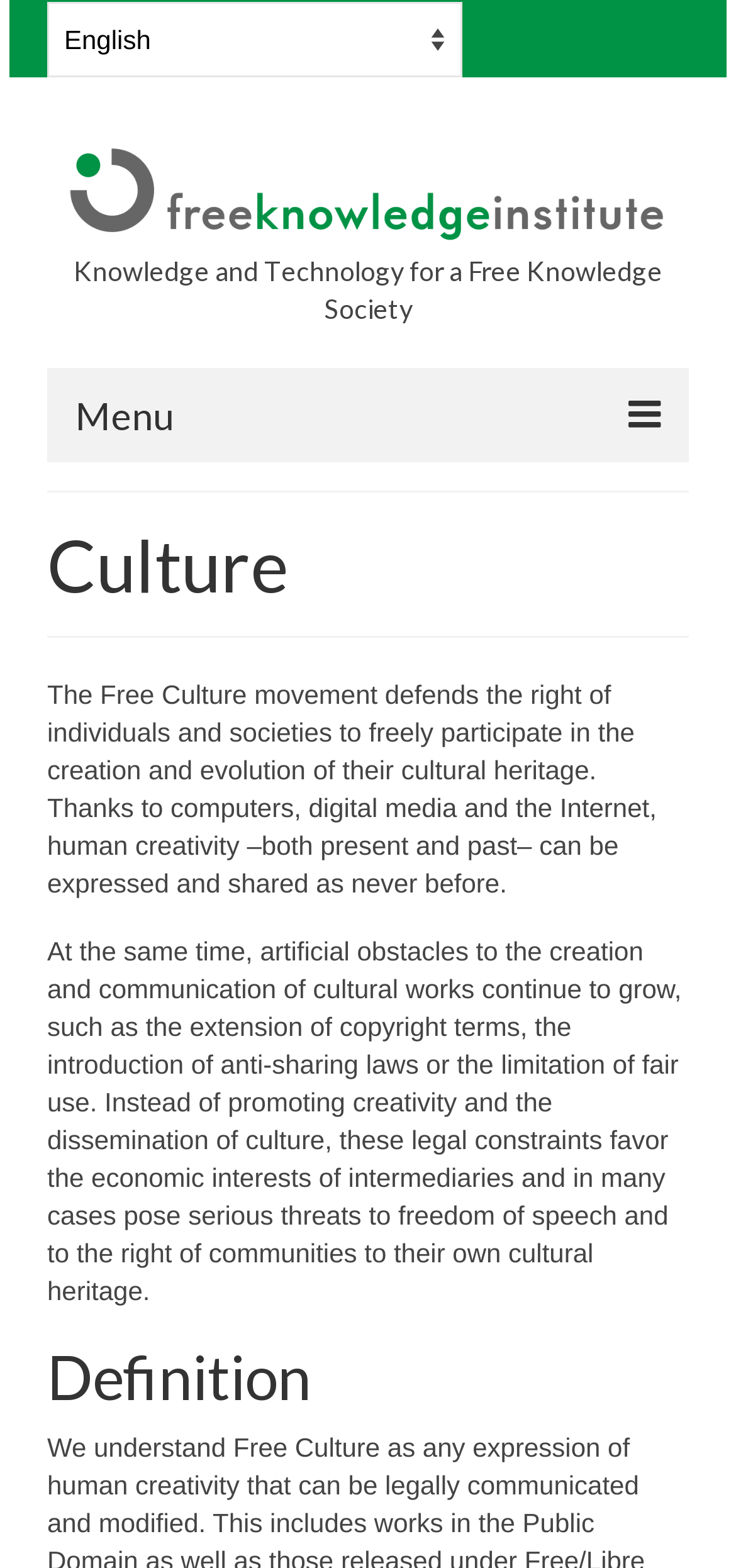Answer the question briefly using a single word or phrase: 
How many list markers are there in the 'About the FKI' section?

5